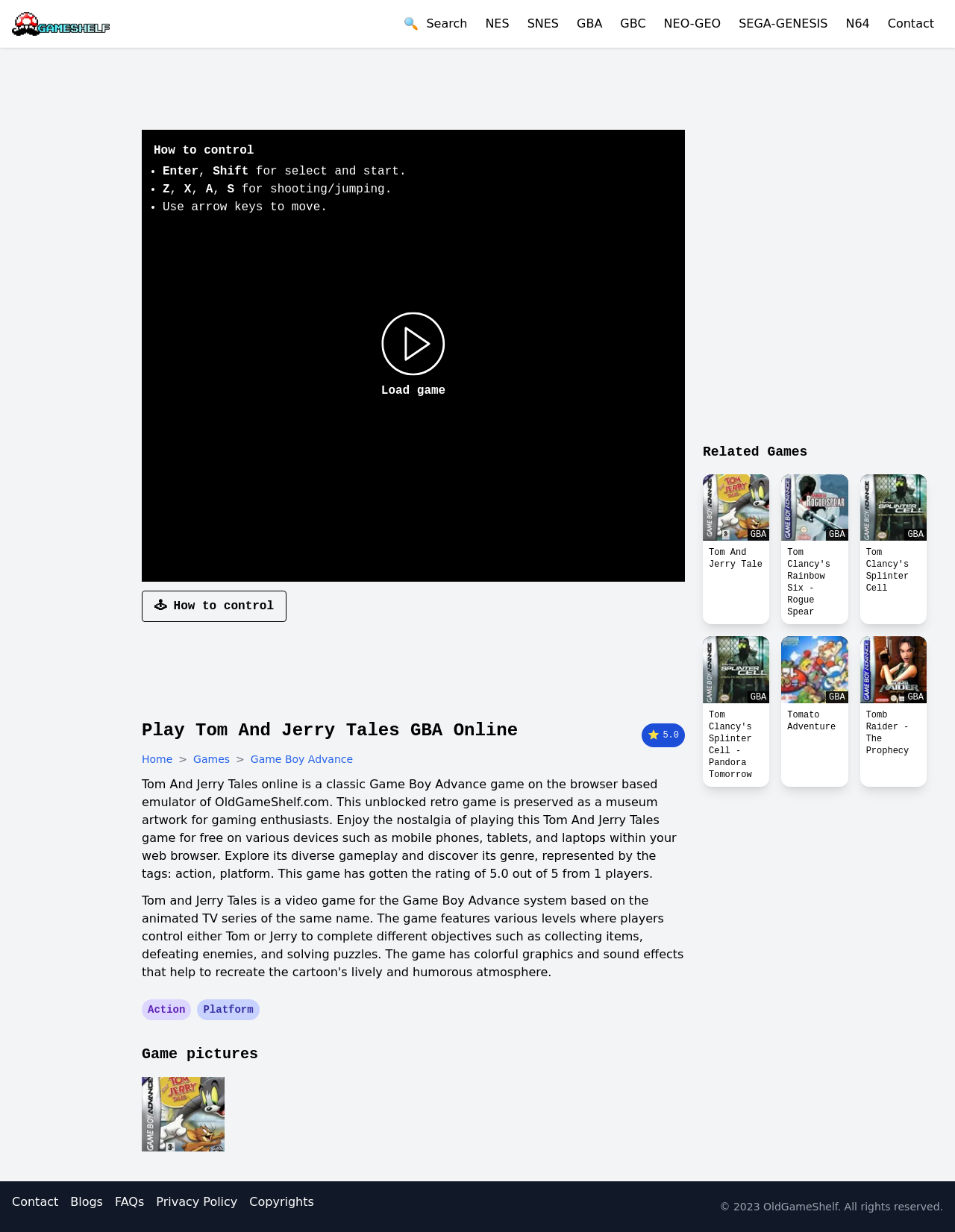Locate the bounding box coordinates of the item that should be clicked to fulfill the instruction: "View related games".

[0.736, 0.358, 0.97, 0.375]